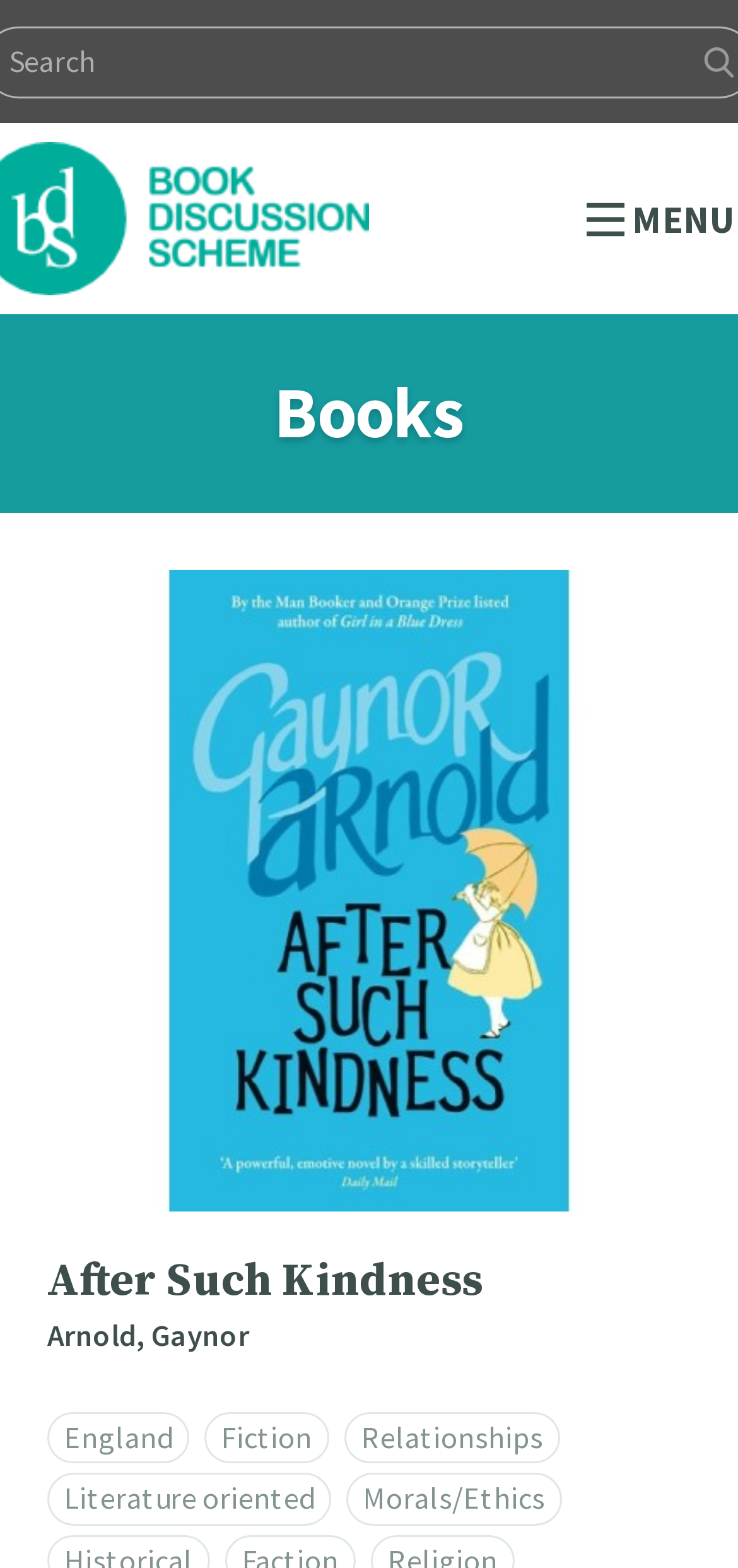Find and provide the bounding box coordinates for the UI element described here: "Relationships". The coordinates should be given as four float numbers between 0 and 1: [left, top, right, bottom].

[0.467, 0.9, 0.759, 0.934]